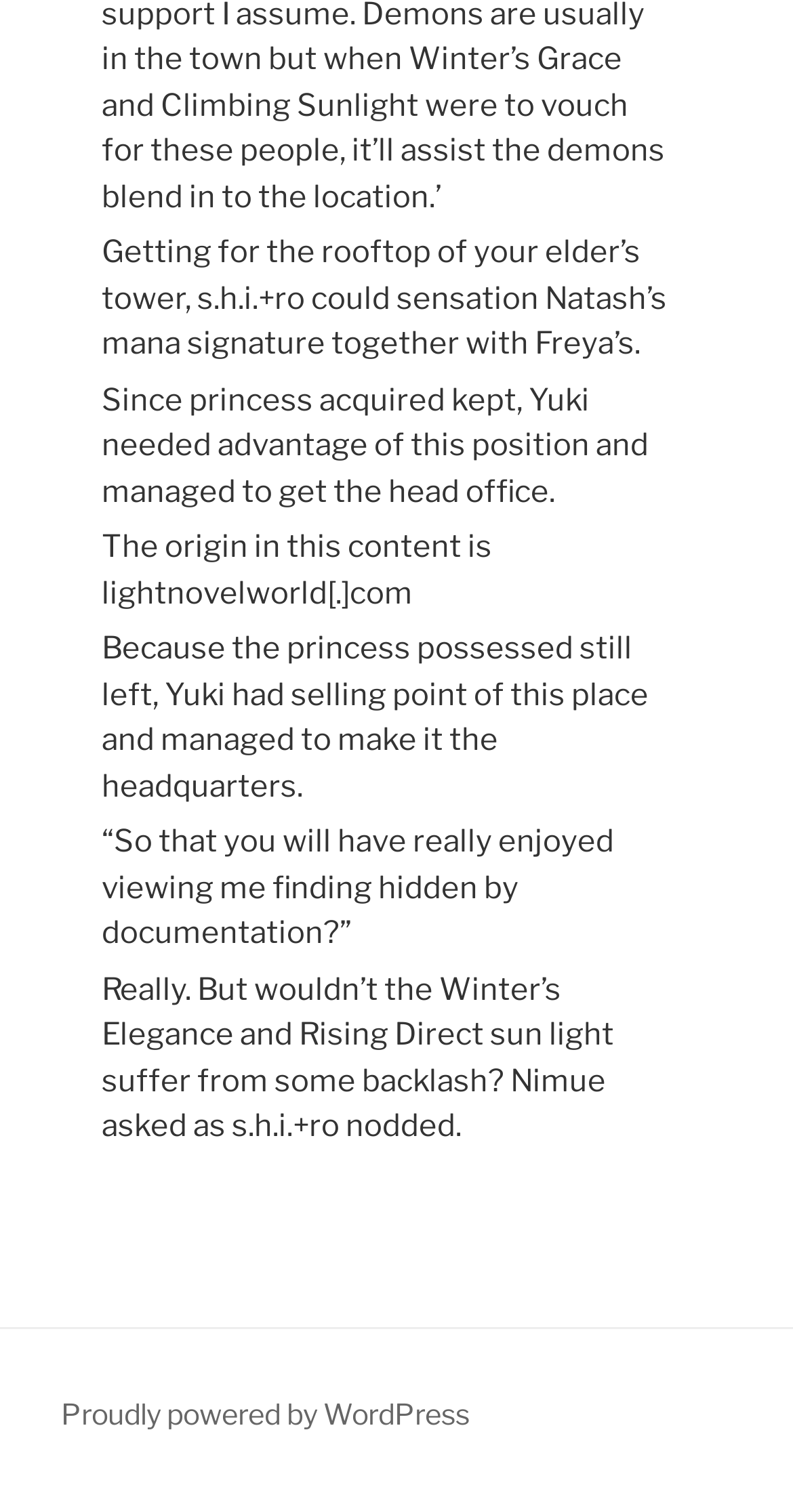Who is speaking in the quote 'So that you will have really enjoyed viewing me getting hidden by documentation?'
Answer the question in as much detail as possible.

The text mentions 's.h.i.+ro nodded' in the same sentence as the quote, indicating that s.h.i.+ro is the one speaking.